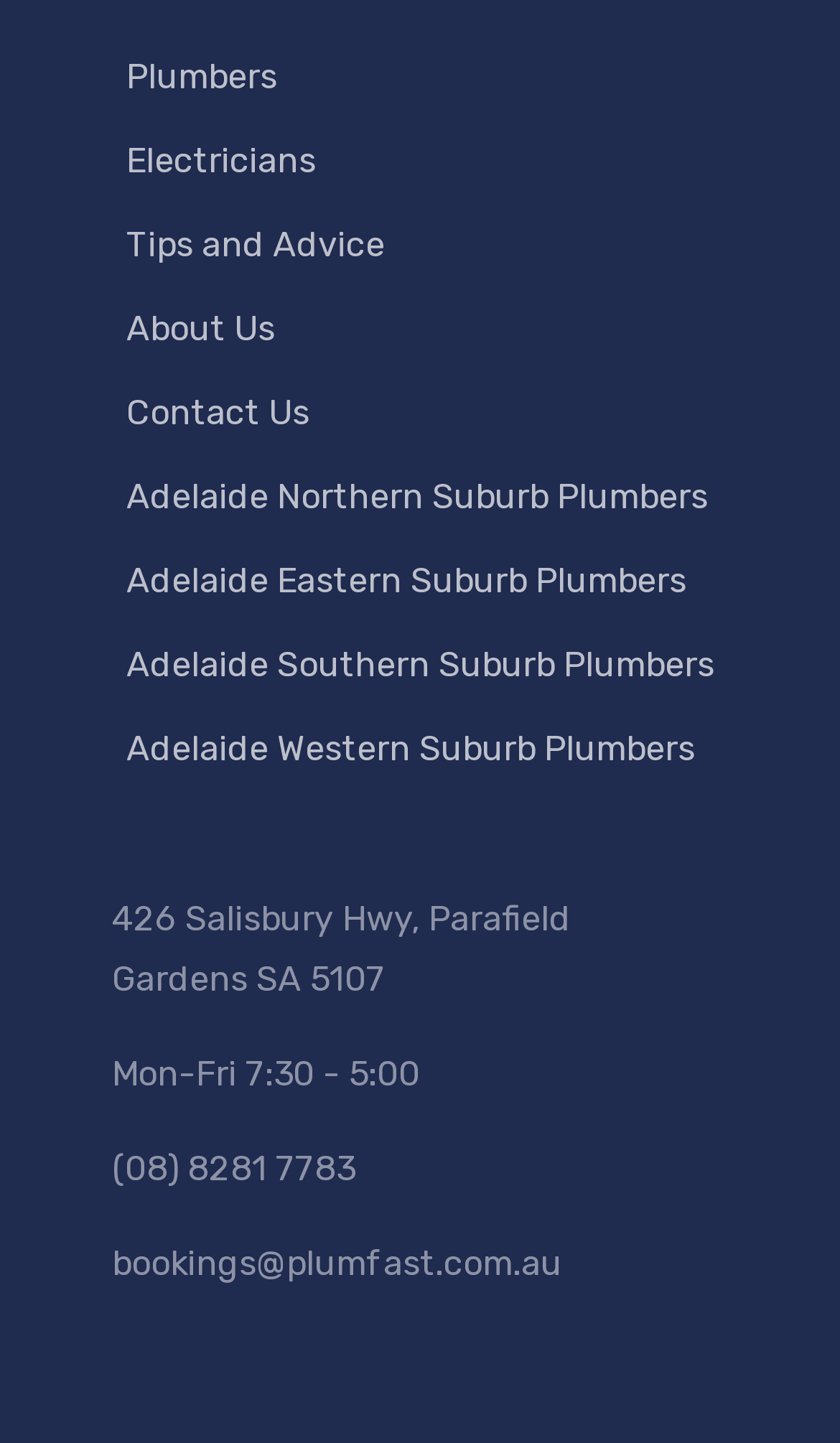Answer the following query with a single word or phrase:
What is the email address for bookings?

bookings@plumfast.com.au